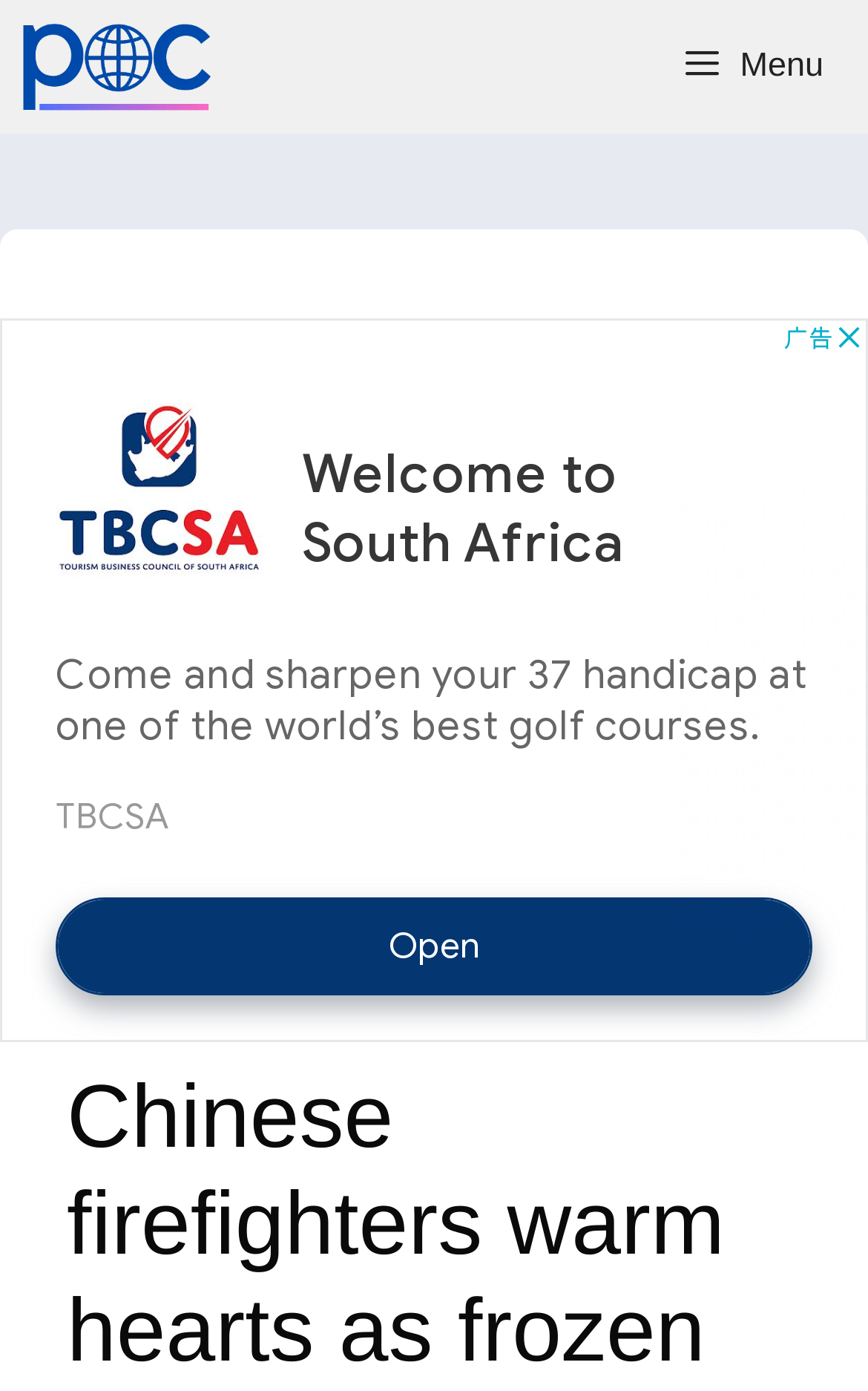Identify the bounding box coordinates for the UI element described as: "title="Michael Broad"".

[0.026, 0.0, 0.268, 0.096]